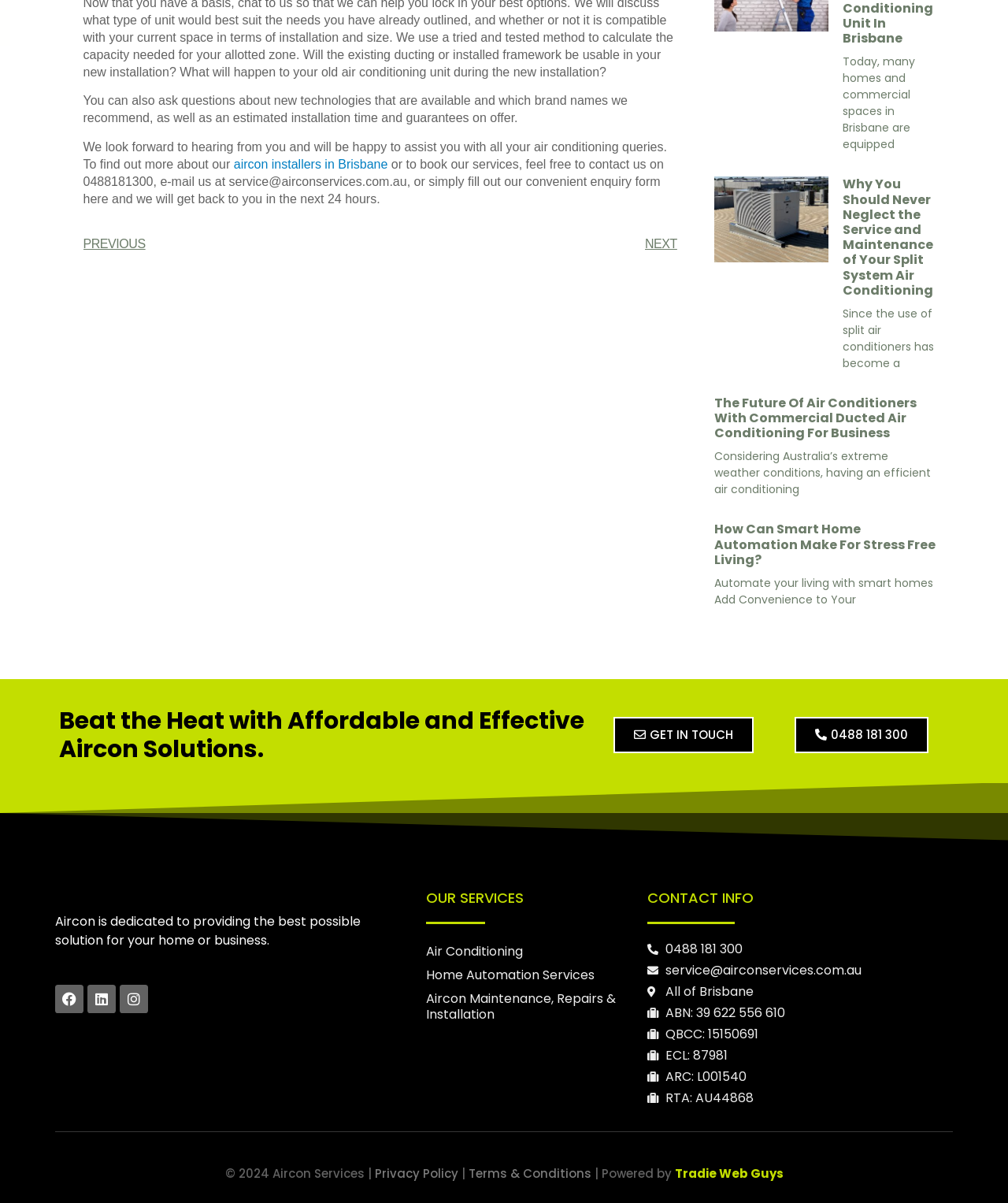What is the topic of the first article on the webpage?
Based on the visual, give a brief answer using one word or a short phrase.

Split System Air Conditioning